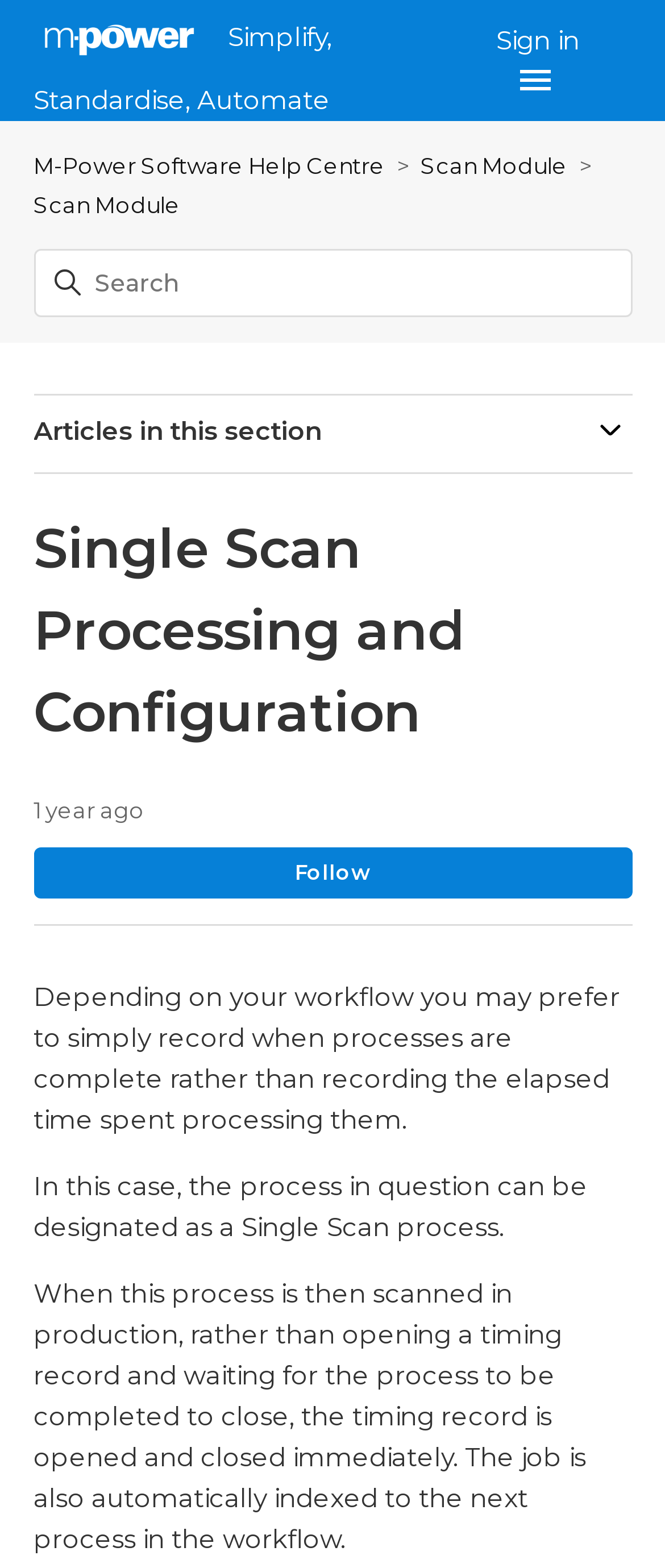Determine the bounding box coordinates for the clickable element to execute this instruction: "Sign in". Provide the coordinates as four float numbers between 0 and 1, i.e., [left, top, right, bottom].

[0.721, 0.015, 0.898, 0.036]